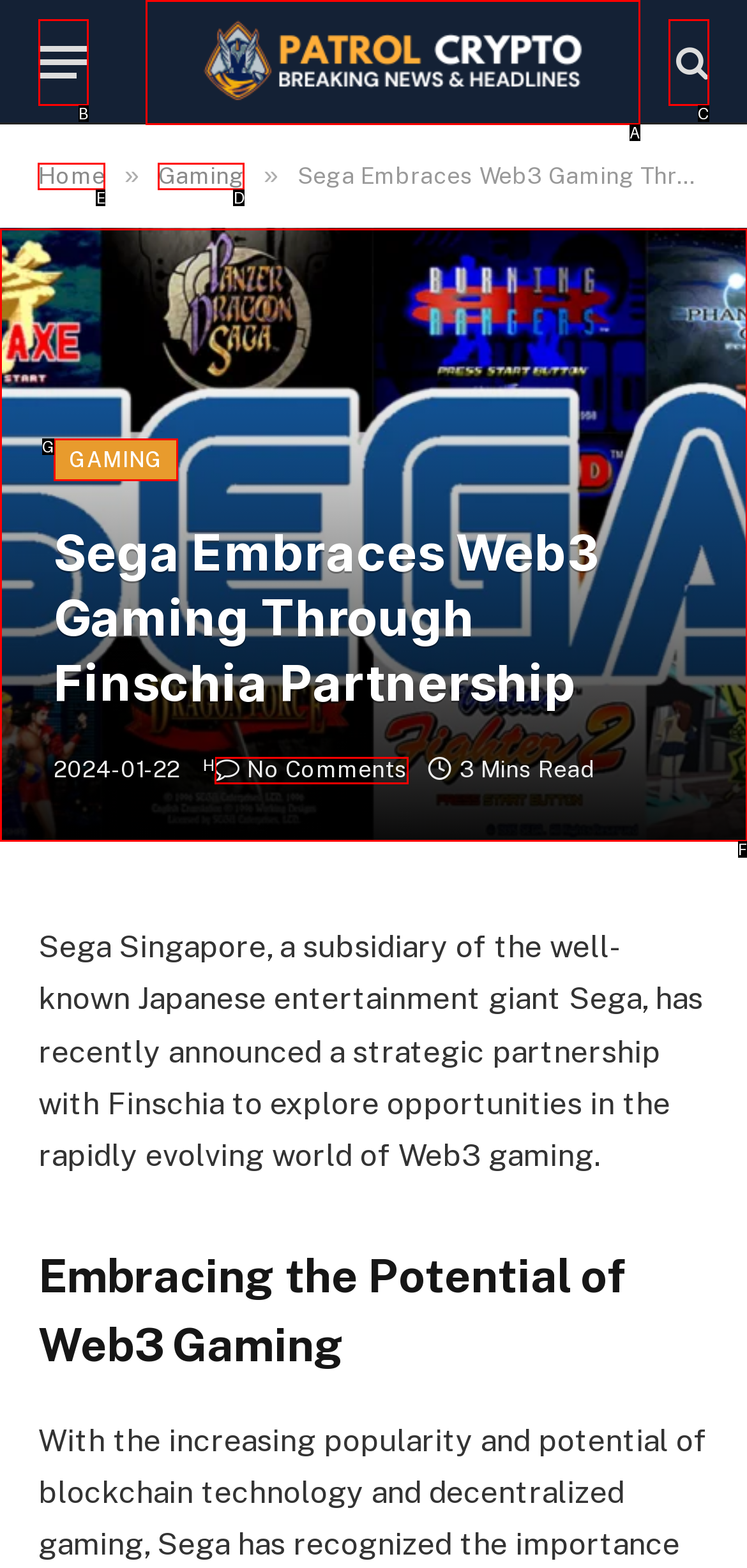Tell me which one HTML element I should click to complete the following instruction: Visit the 'Home' page
Answer with the option's letter from the given choices directly.

E